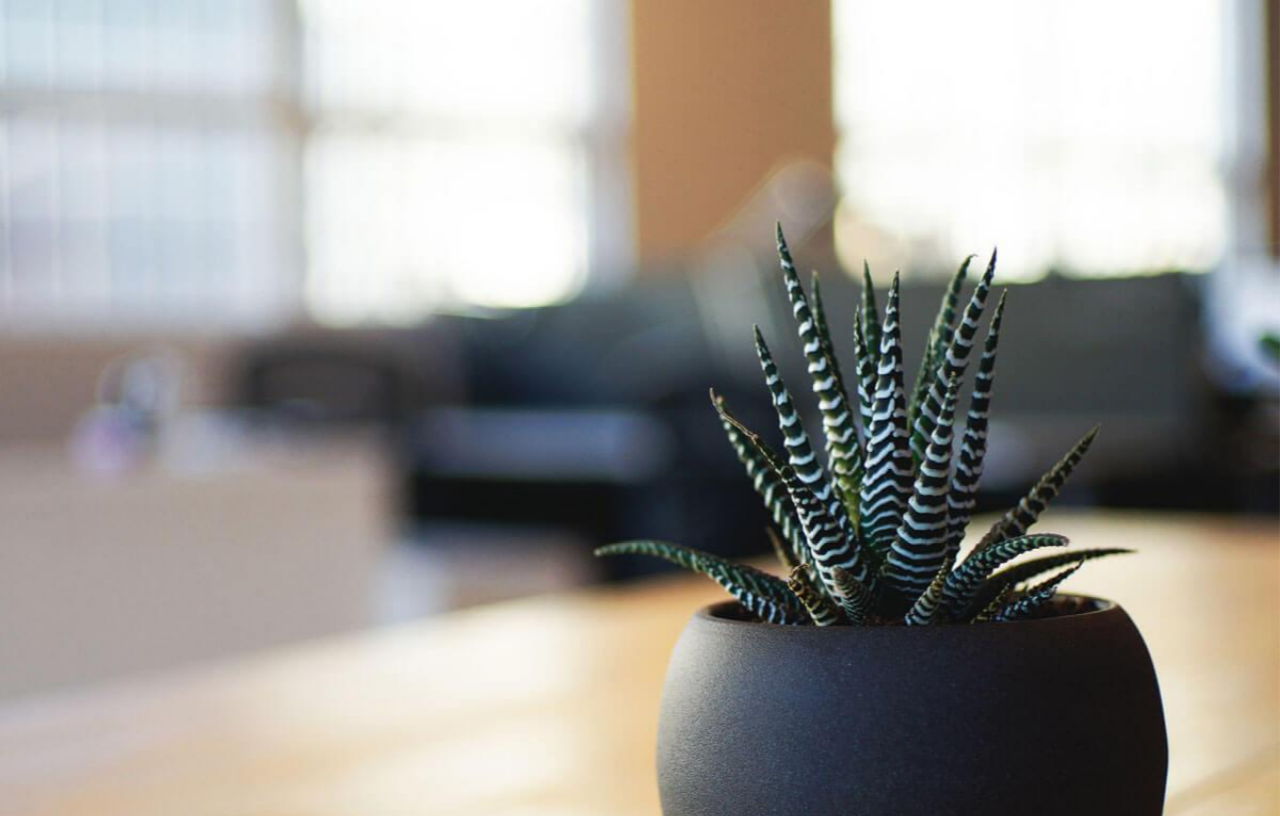Can you find and provide the main heading text of this webpage?

TEAM E4: OCCUPANCY MONKEY